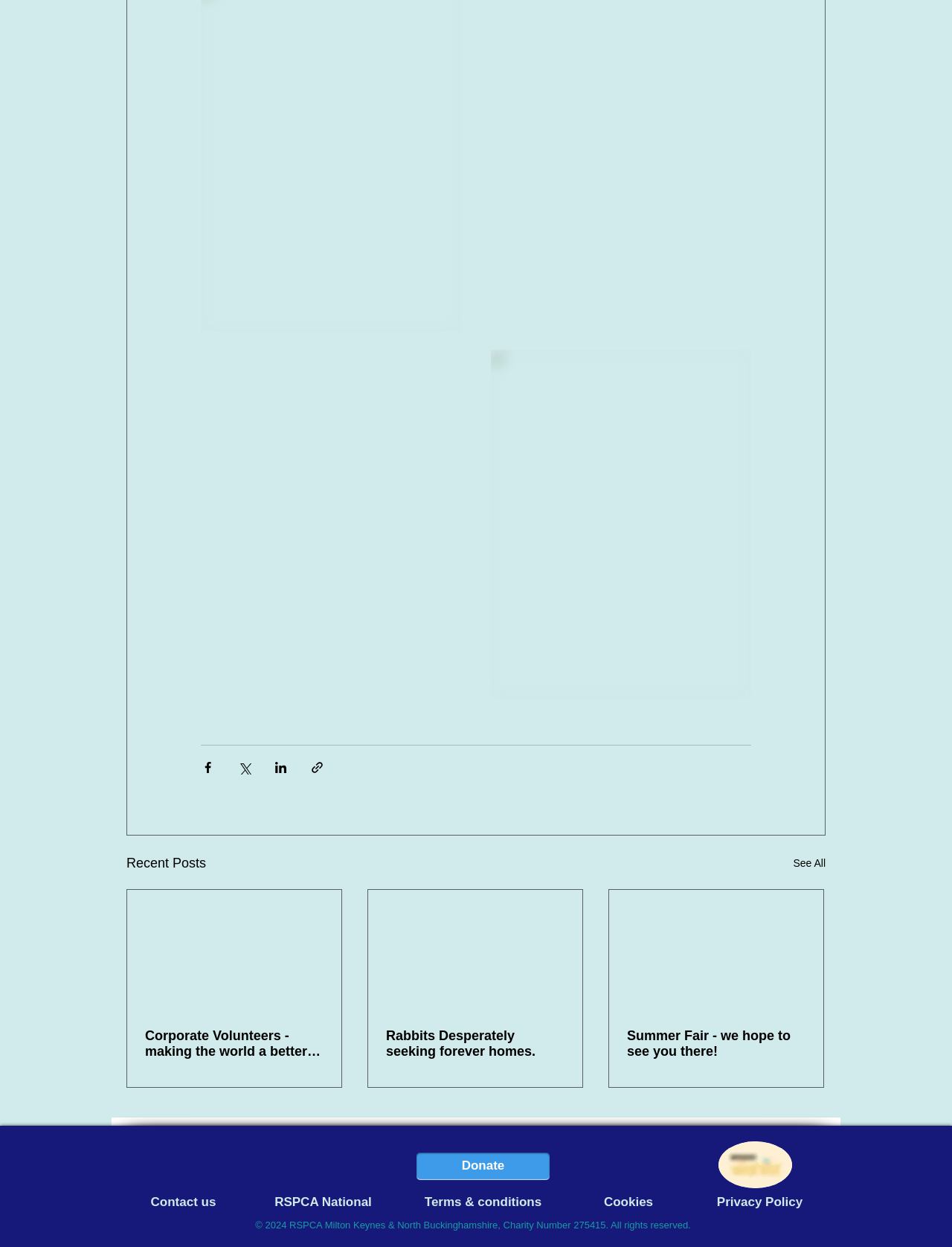Bounding box coordinates should be provided in the format (top-left x, top-left y, bottom-right x, bottom-right y) with all values between 0 and 1. Identify the bounding box for this UI element: Rabbits Desperately seeking forever homes.

[0.387, 0.713, 0.612, 0.871]